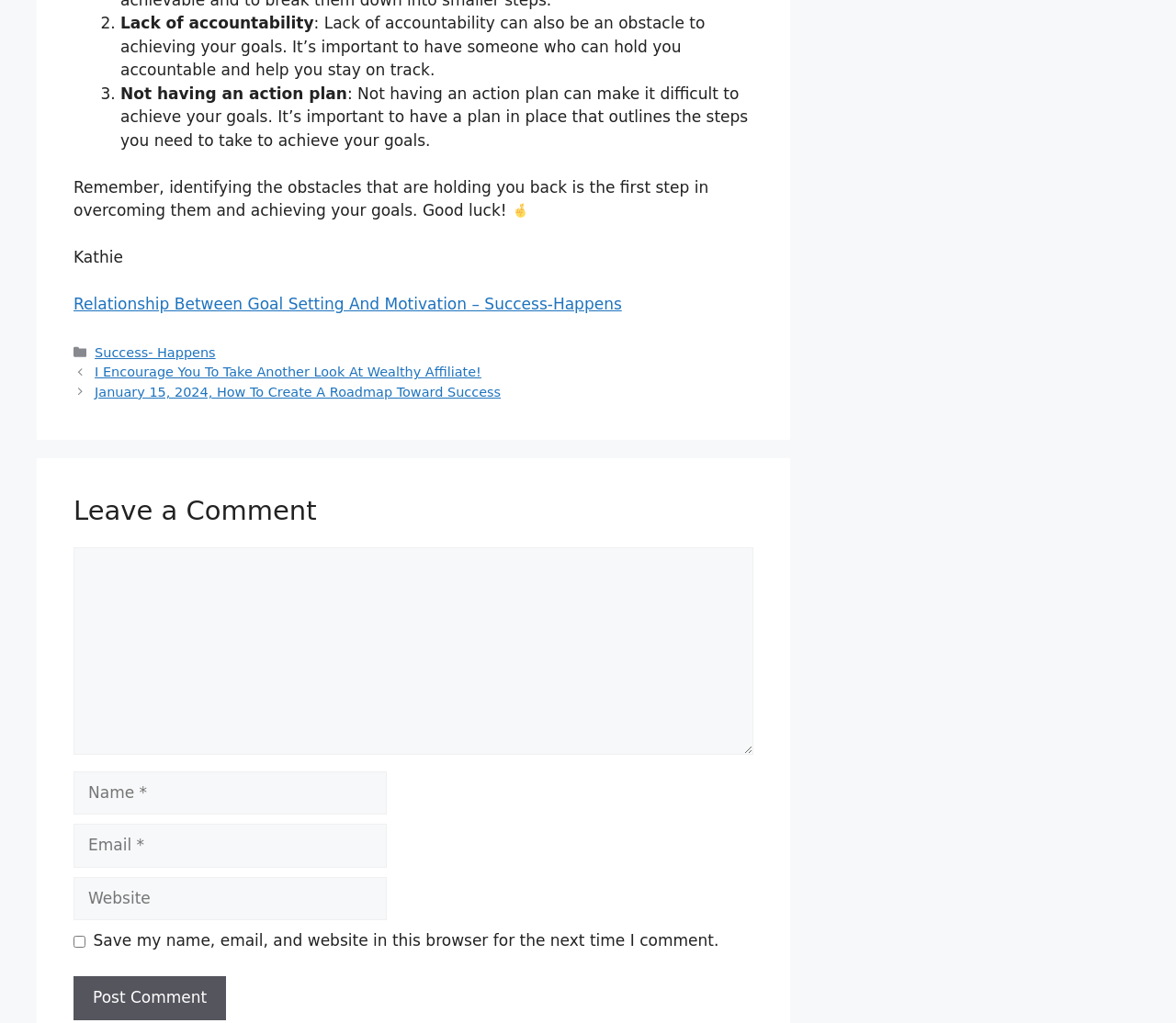What is the author's name?
Deliver a detailed and extensive answer to the question.

The author's name is mentioned at the bottom of the webpage, above the link to 'Relationship Between Goal Setting And Motivation – Success-Happens'.